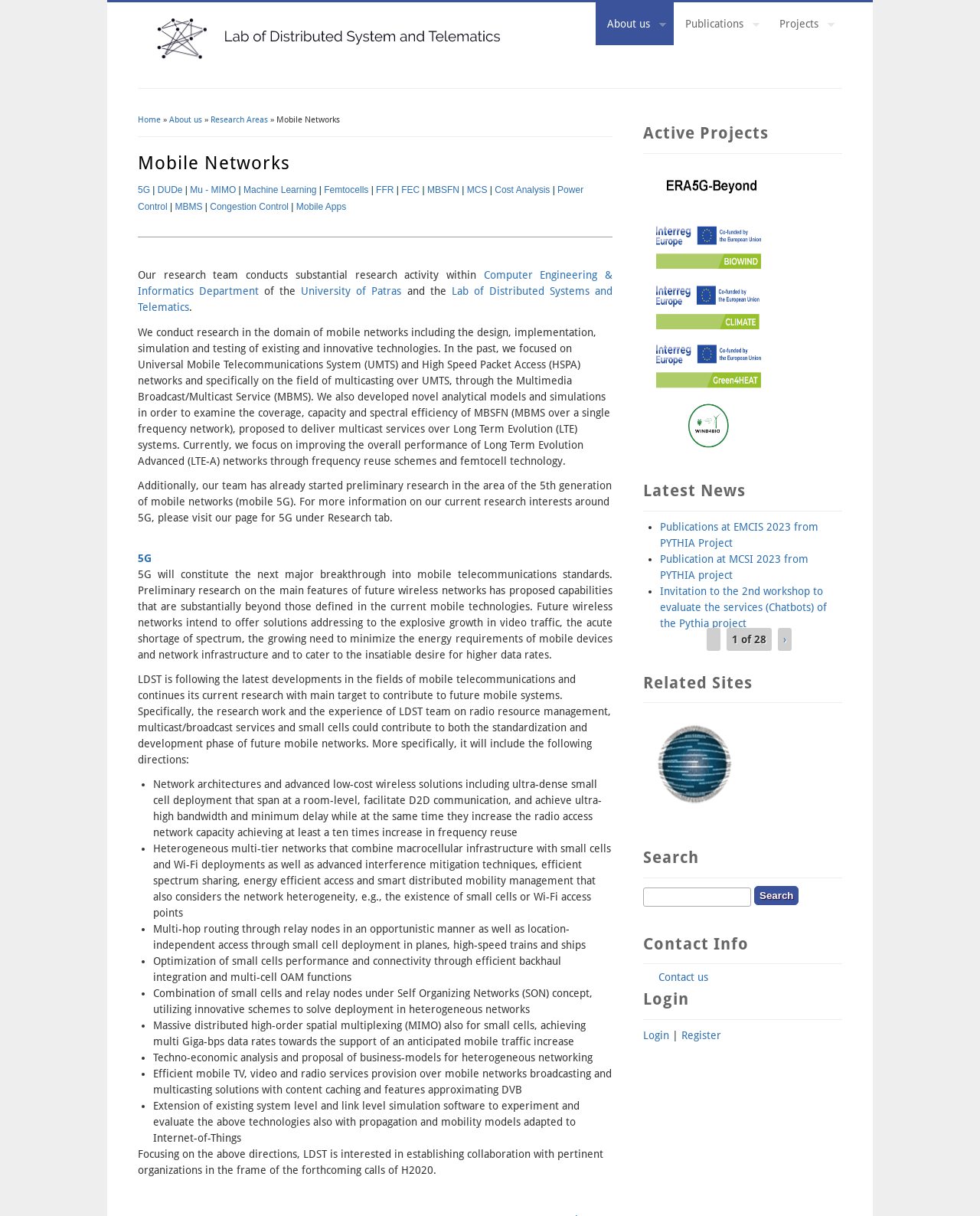What is the name of the research team?
Refer to the image and give a detailed answer to the query.

The research team is mentioned in the text as 'Our research team conducts substantial research activity within...' and later referred to as 'LDST'.